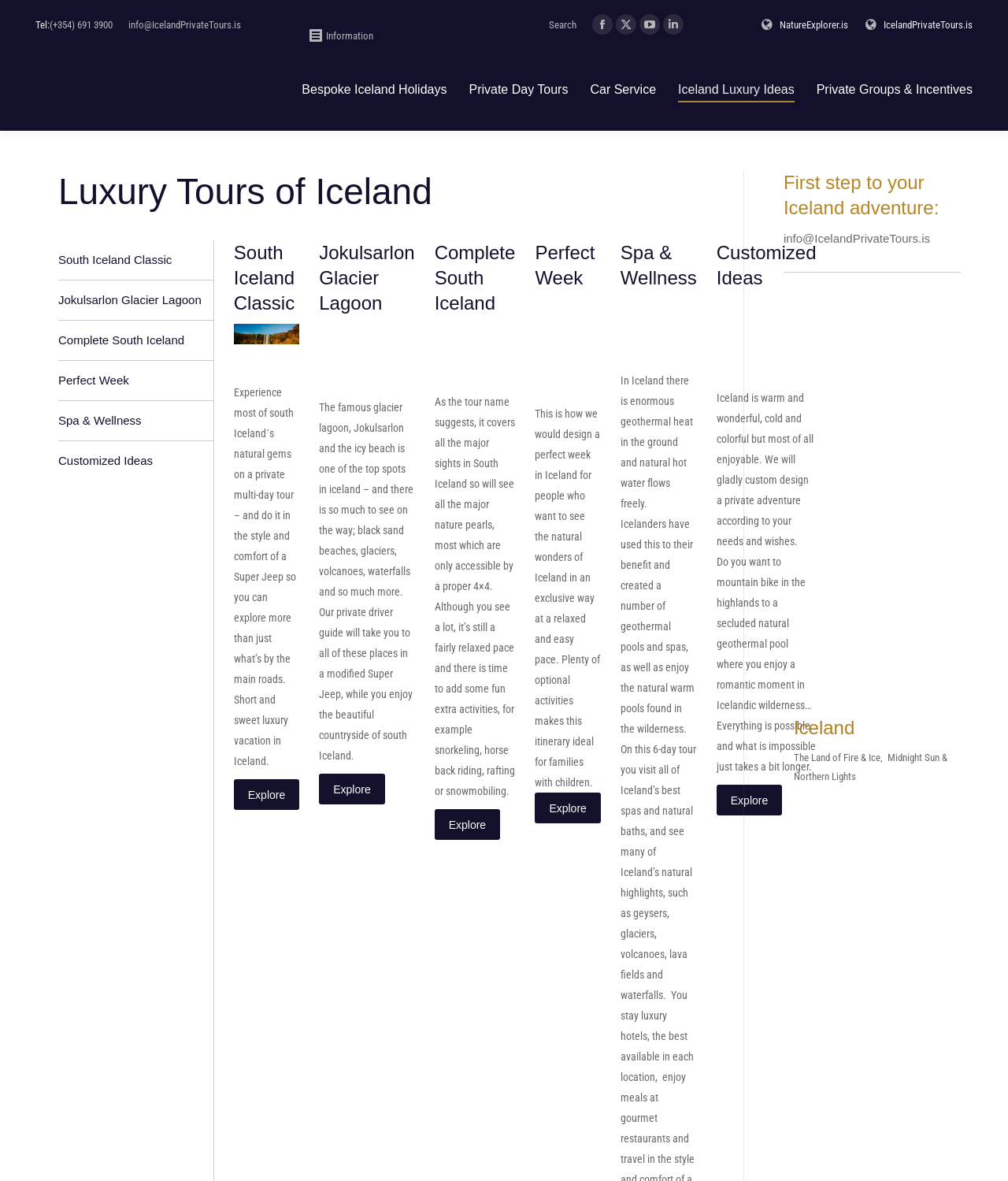Show the bounding box coordinates of the region that should be clicked to follow the instruction: "Search for something."

[0.541, 0.014, 0.572, 0.027]